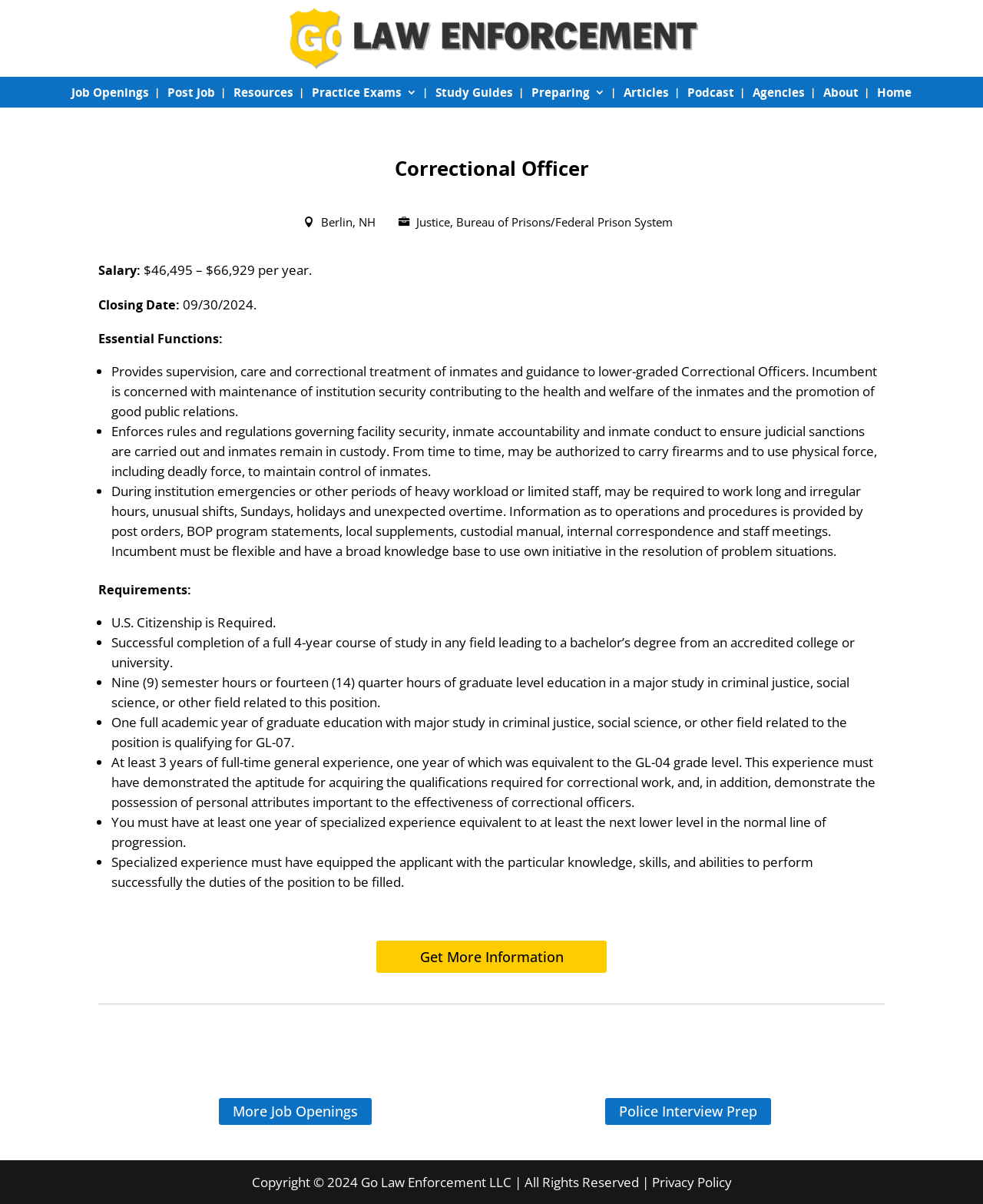Could you provide the bounding box coordinates for the portion of the screen to click to complete this instruction: "Get more information on property claims"?

None